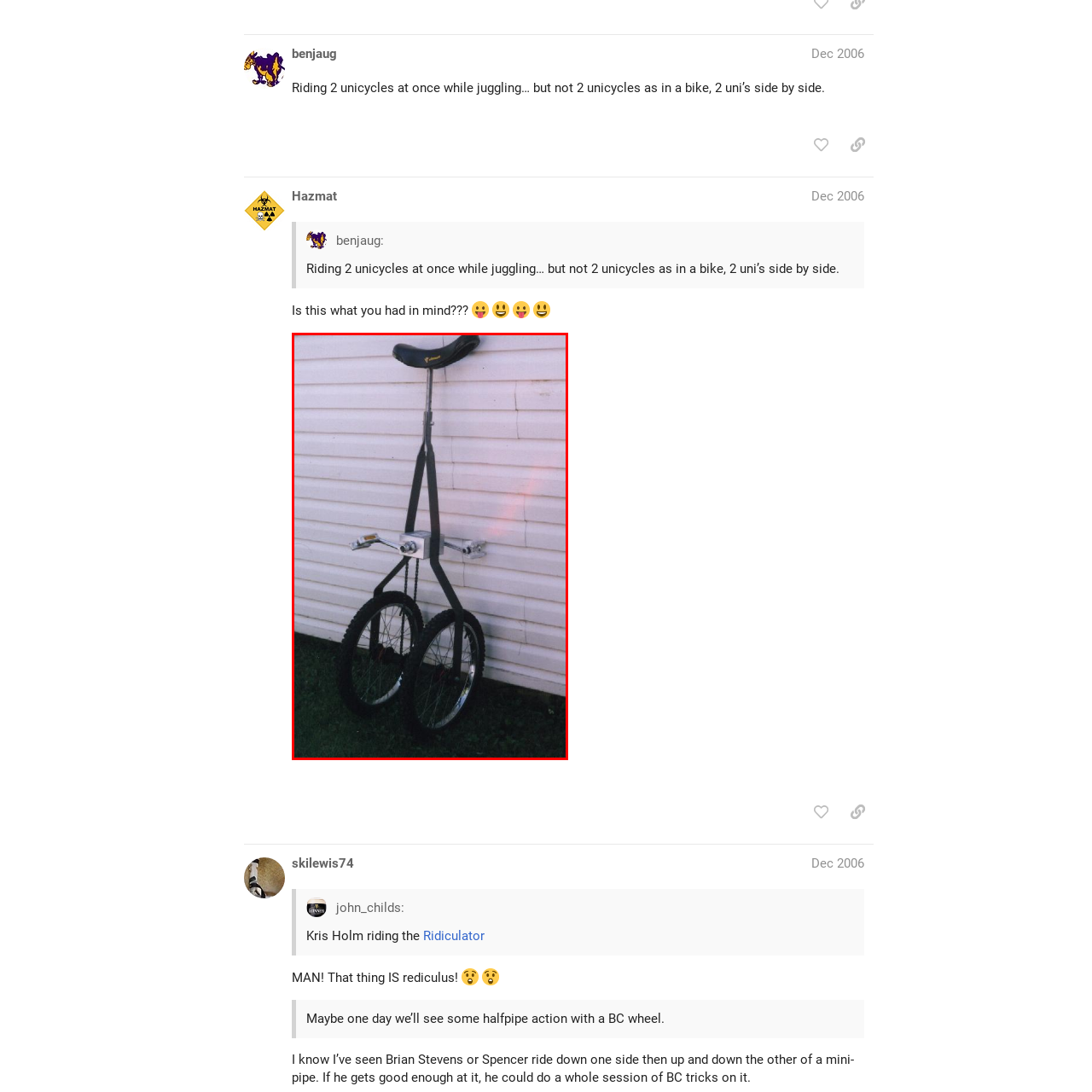Examine the content inside the red boundary in the image and give a detailed response to the following query: What is the purpose of the central frame?

According to the caption, the central frame supports the unicycle seat, allowing the rider to balance while juggling.